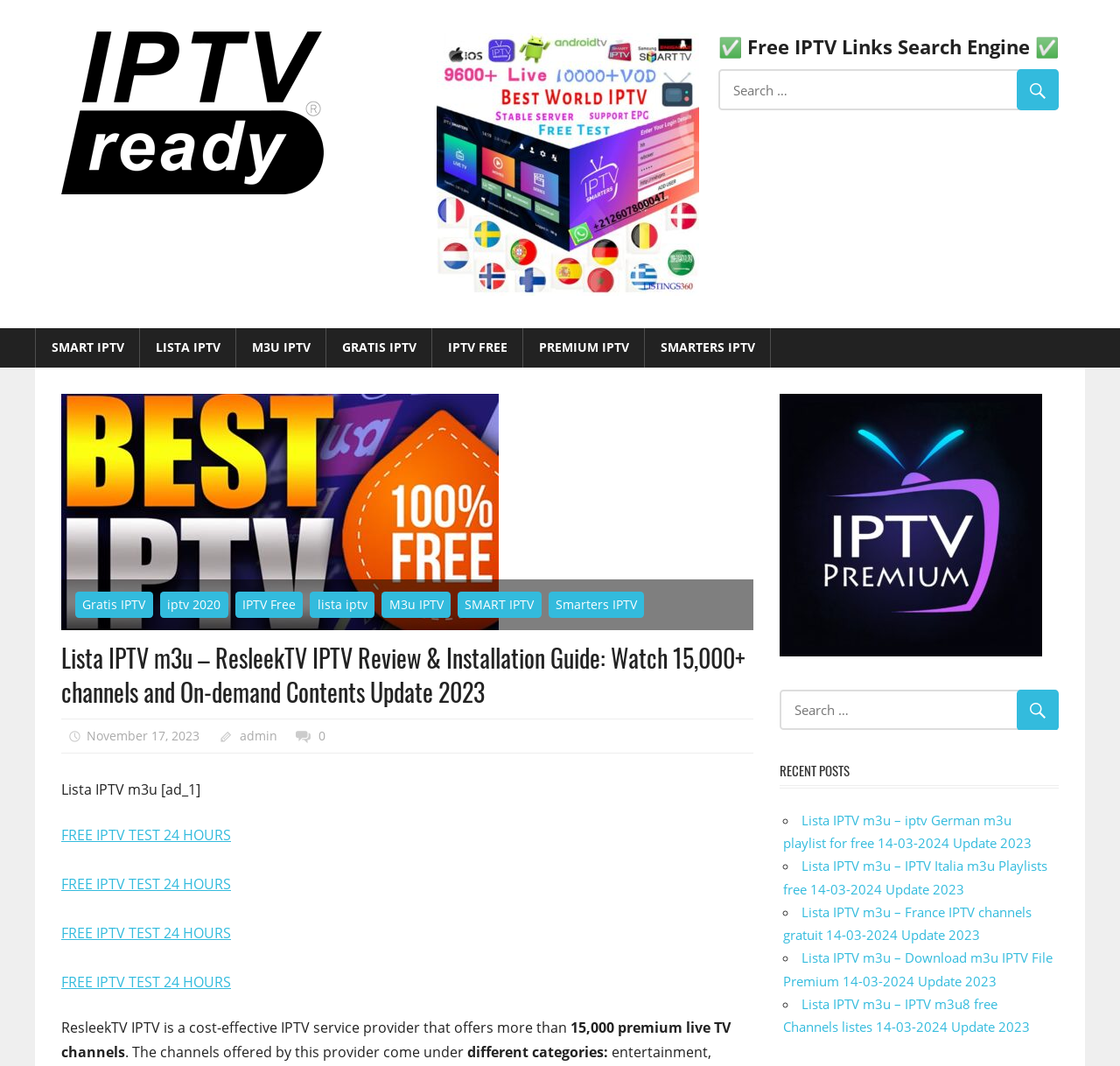Locate the bounding box coordinates of the area to click to fulfill this instruction: "Read about Lista IPTV m3u". The bounding box should be presented as four float numbers between 0 and 1, in the order [left, top, right, bottom].

[0.055, 0.731, 0.179, 0.749]